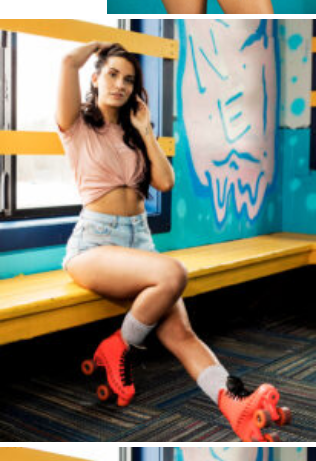What type of socks is the woman wearing?
Can you provide an in-depth and detailed response to the question?

The caption provides a detailed description of the woman's outfit, including her footwear, stating that she wears 'striking red roller skates, complemented by white socks that add a playful touch to her look'.